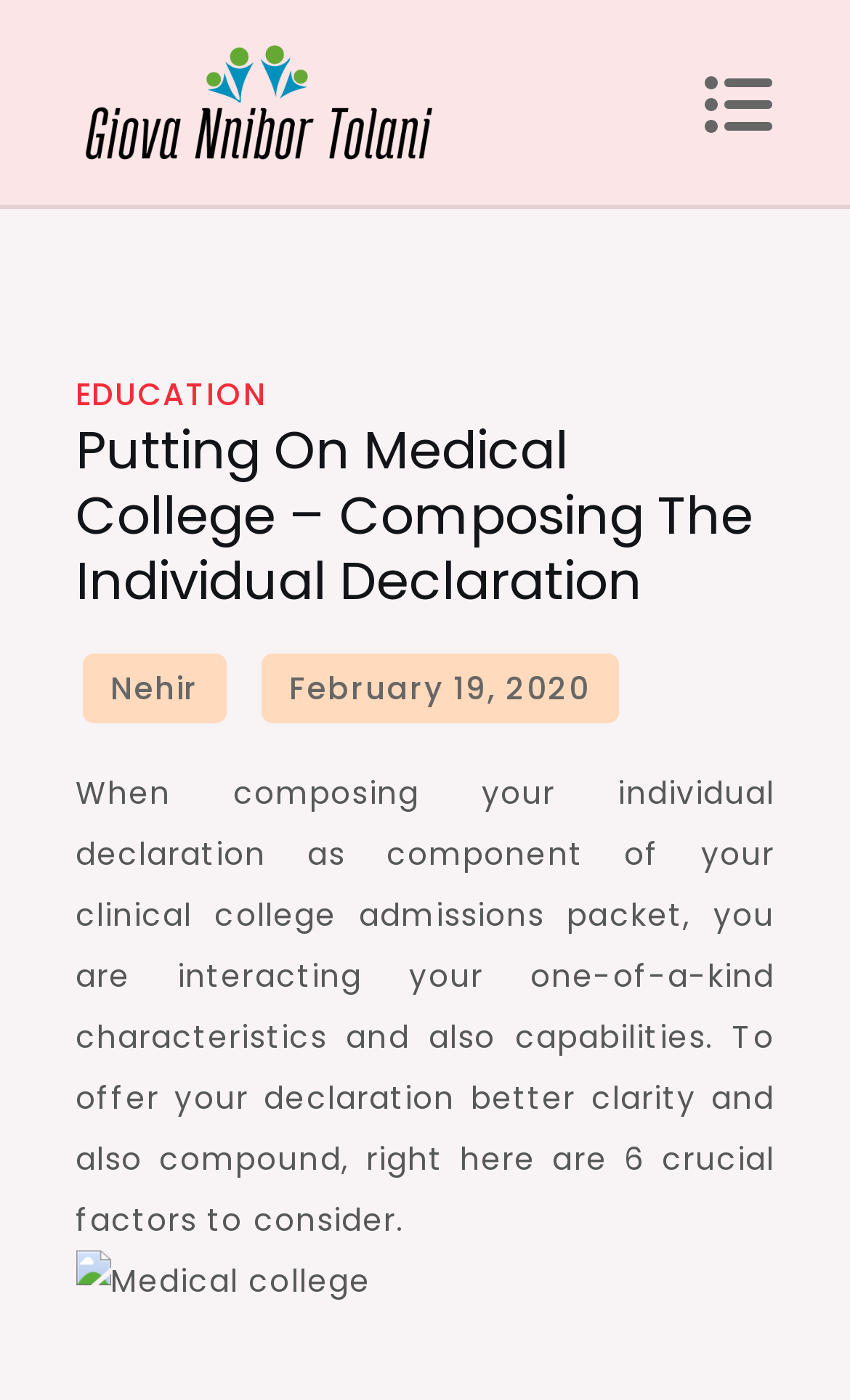When was the article published?
Could you answer the question with a detailed and thorough explanation?

The link 'February 19, 2020' is present on the webpage, which indicates the publication date of the article.